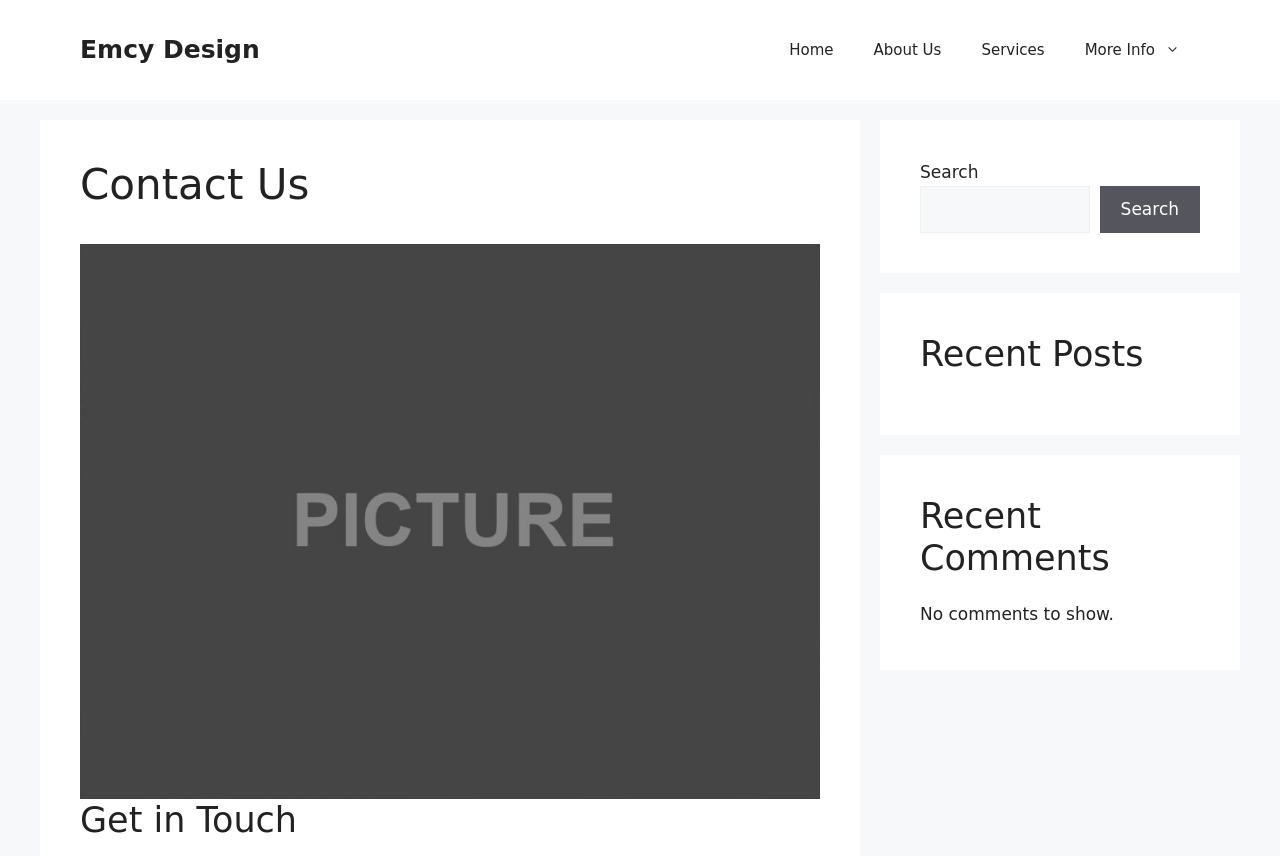Please reply to the following question with a single word or a short phrase:
What is the purpose of the search box?

To search the website